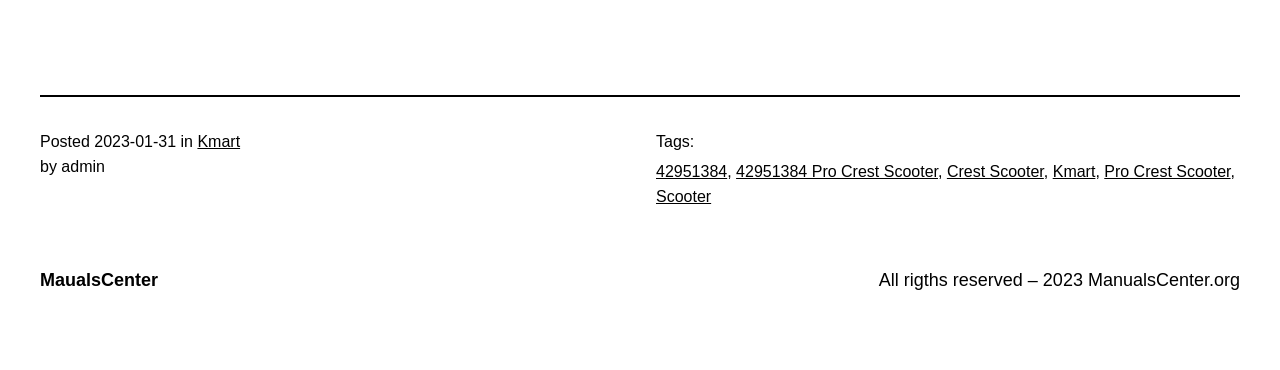What is the category of the post?
We need a detailed and exhaustive answer to the question. Please elaborate.

The category of the post can be inferred from the links '42951384 Pro Crest Scooter', 'Crest Scooter', and 'Pro Crest Scooter' which are children of the root element, indicating that the post is related to Crest Scooter.